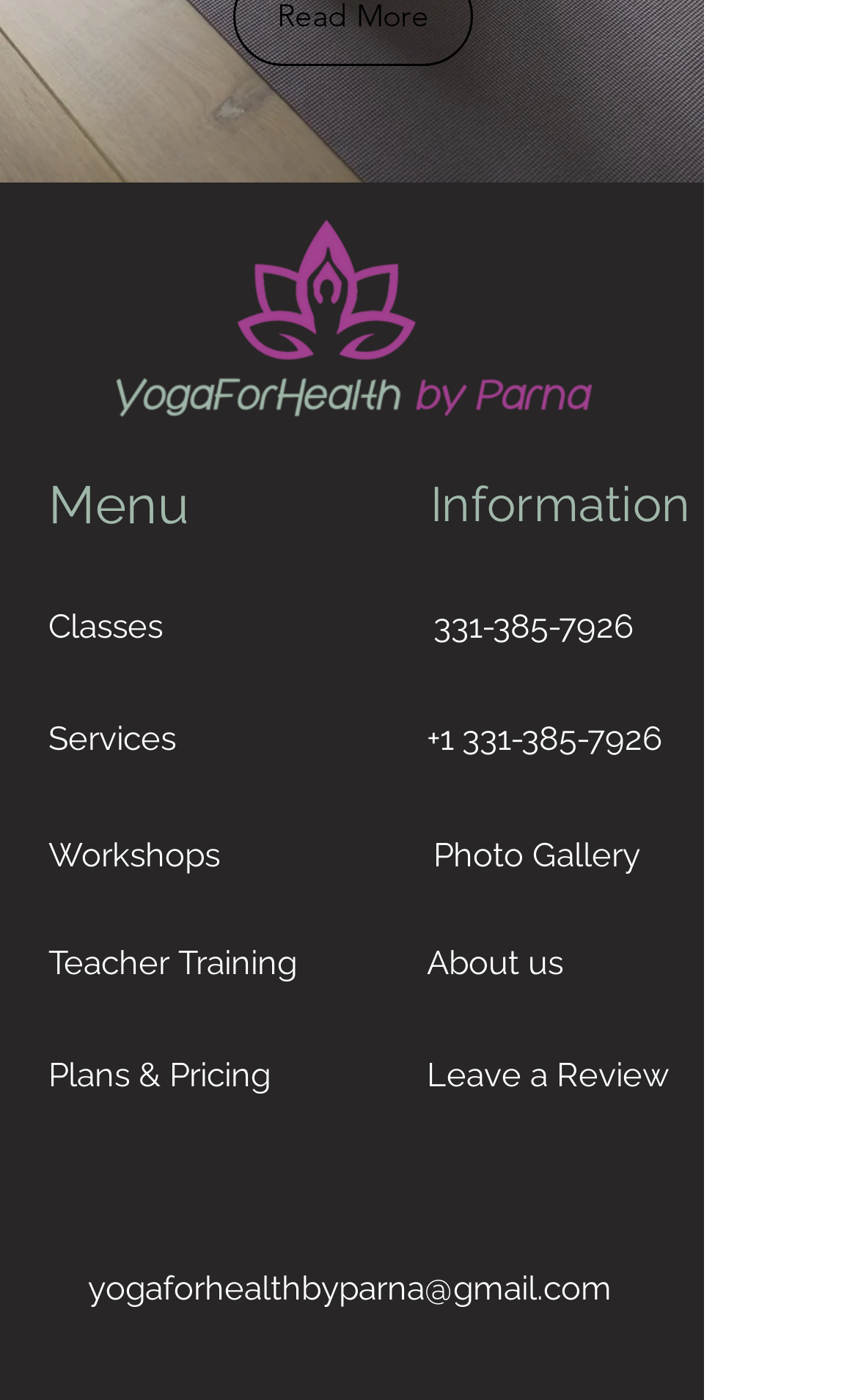What is the email address provided on the webpage?
Refer to the image and respond with a one-word or short-phrase answer.

yogaforhealthbyparna@gmail.com